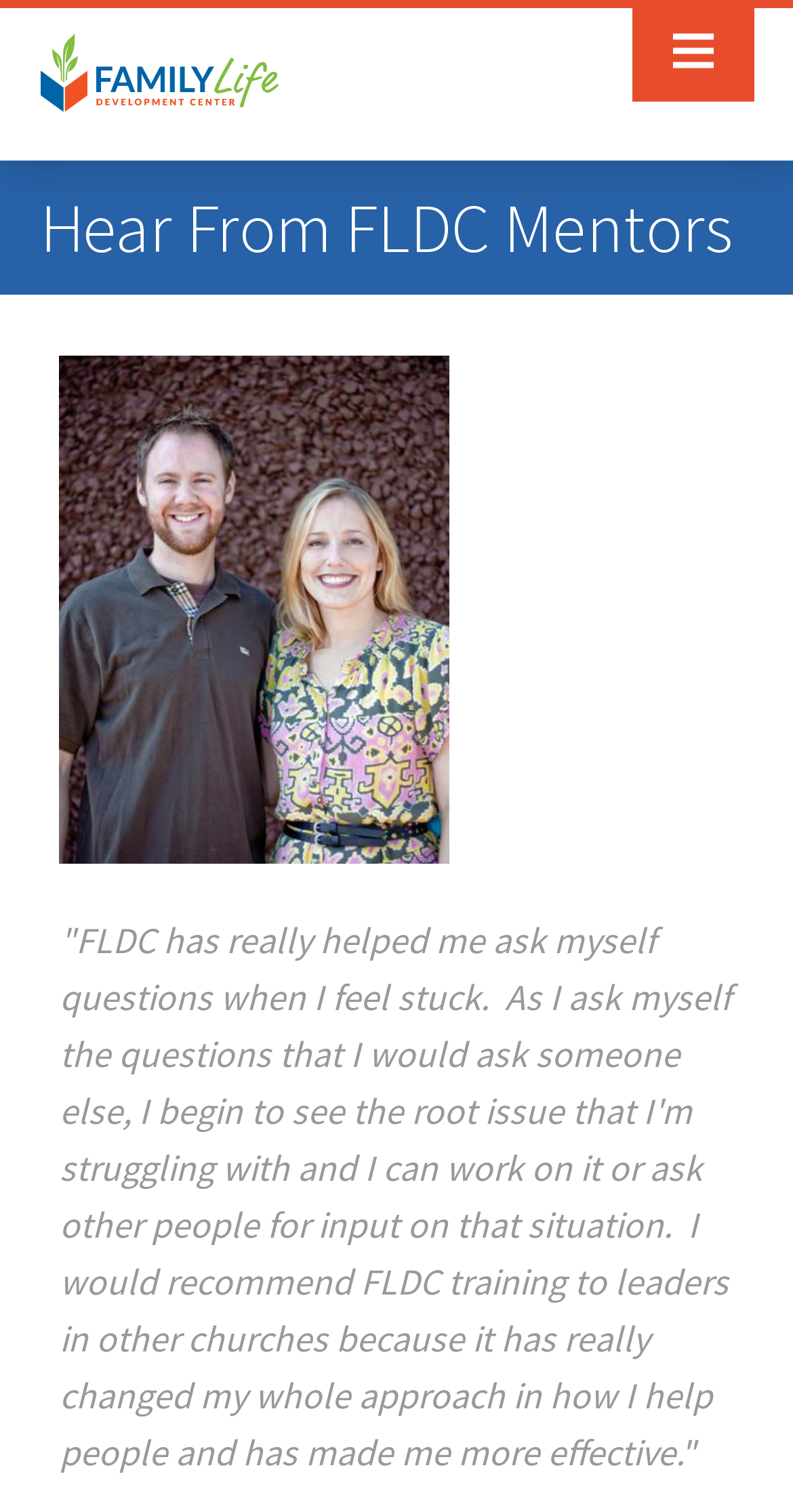Generate the text content of the main heading of the webpage.

Hear From FLDC Mentors